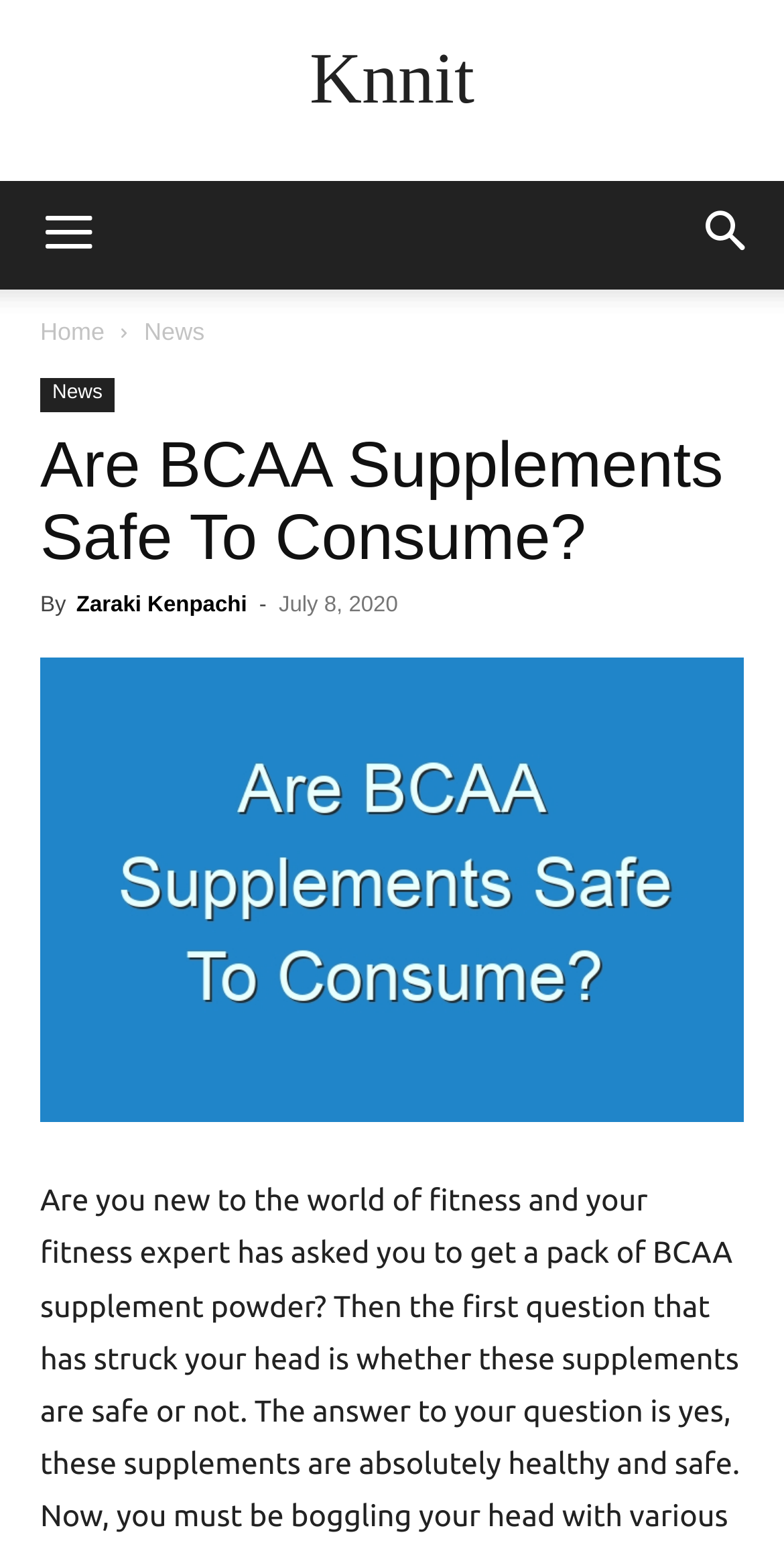Determine which piece of text is the heading of the webpage and provide it.

Are BCAA Supplements Safe To Consume?